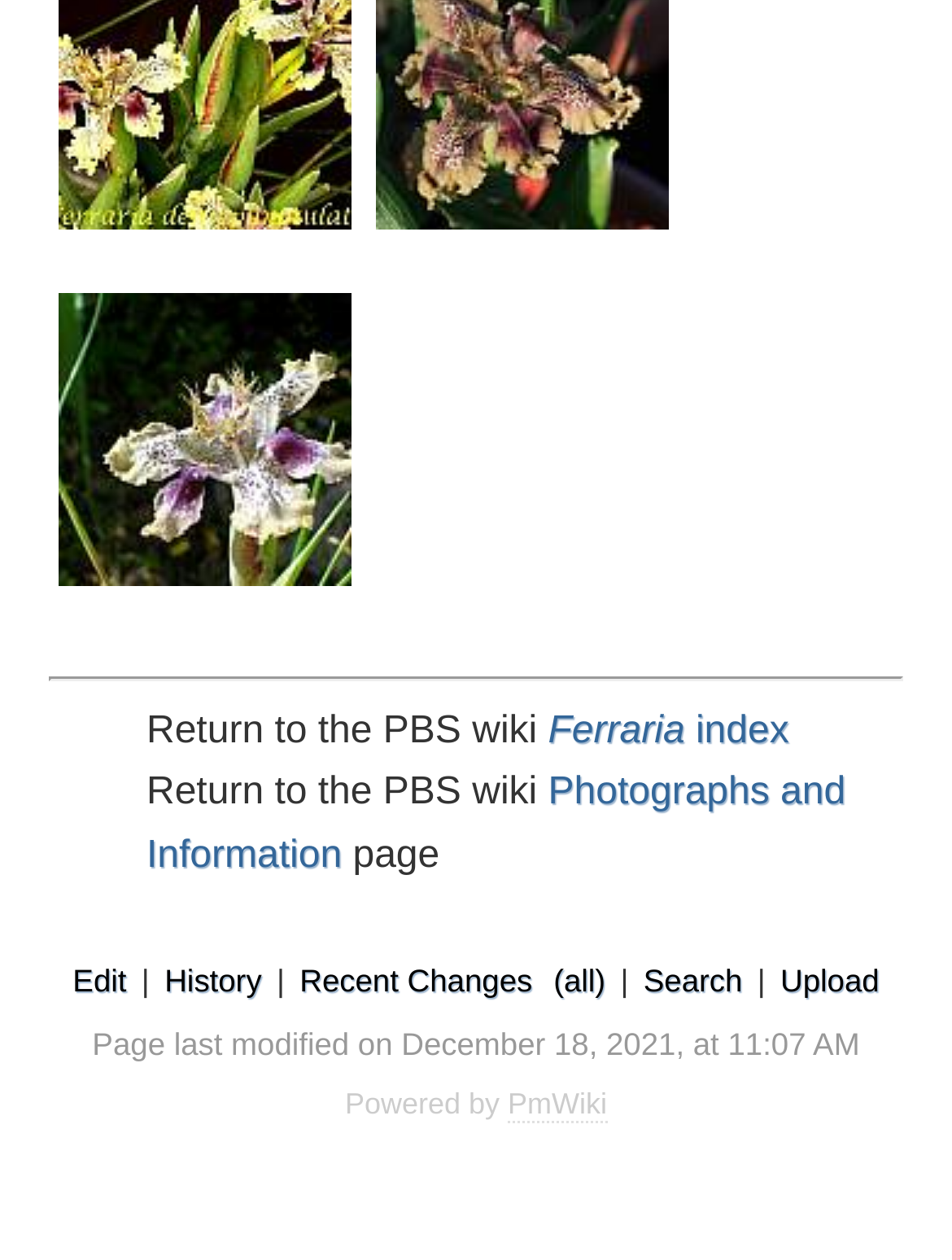What is the software that powers the webpage?
Respond to the question with a well-detailed and thorough answer.

The software that powers the webpage can be found at the bottom of the webpage, which states 'Powered by PmWiki'.